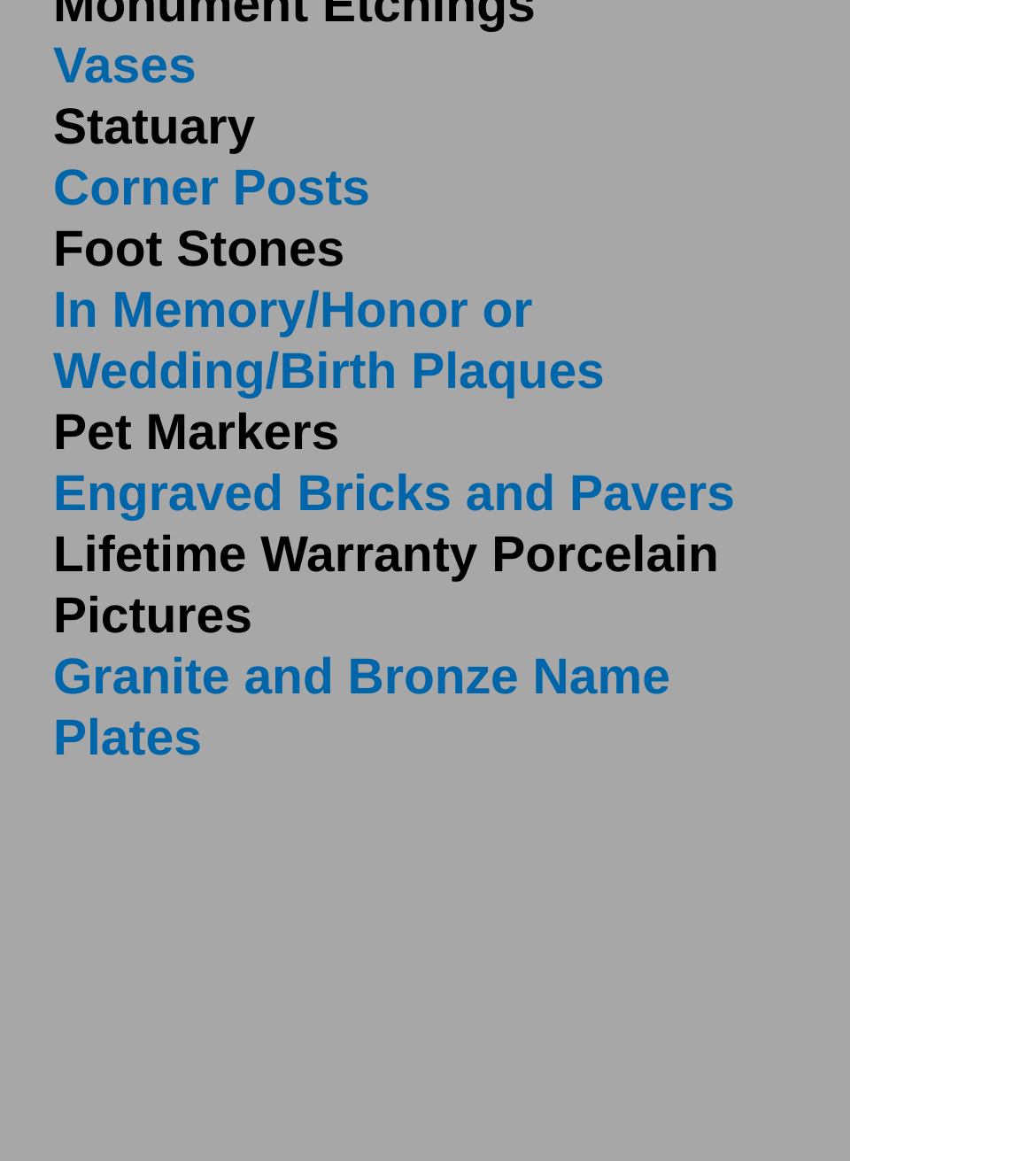What is the general category of products on this webpage?
Make sure to answer the question with a detailed and comprehensive explanation.

By analyzing the list of products on the webpage, I found that they are all related to memorial or decorative items, such as vases, statuary, and plaques. This suggests that the general category of products on this webpage is memorial products.